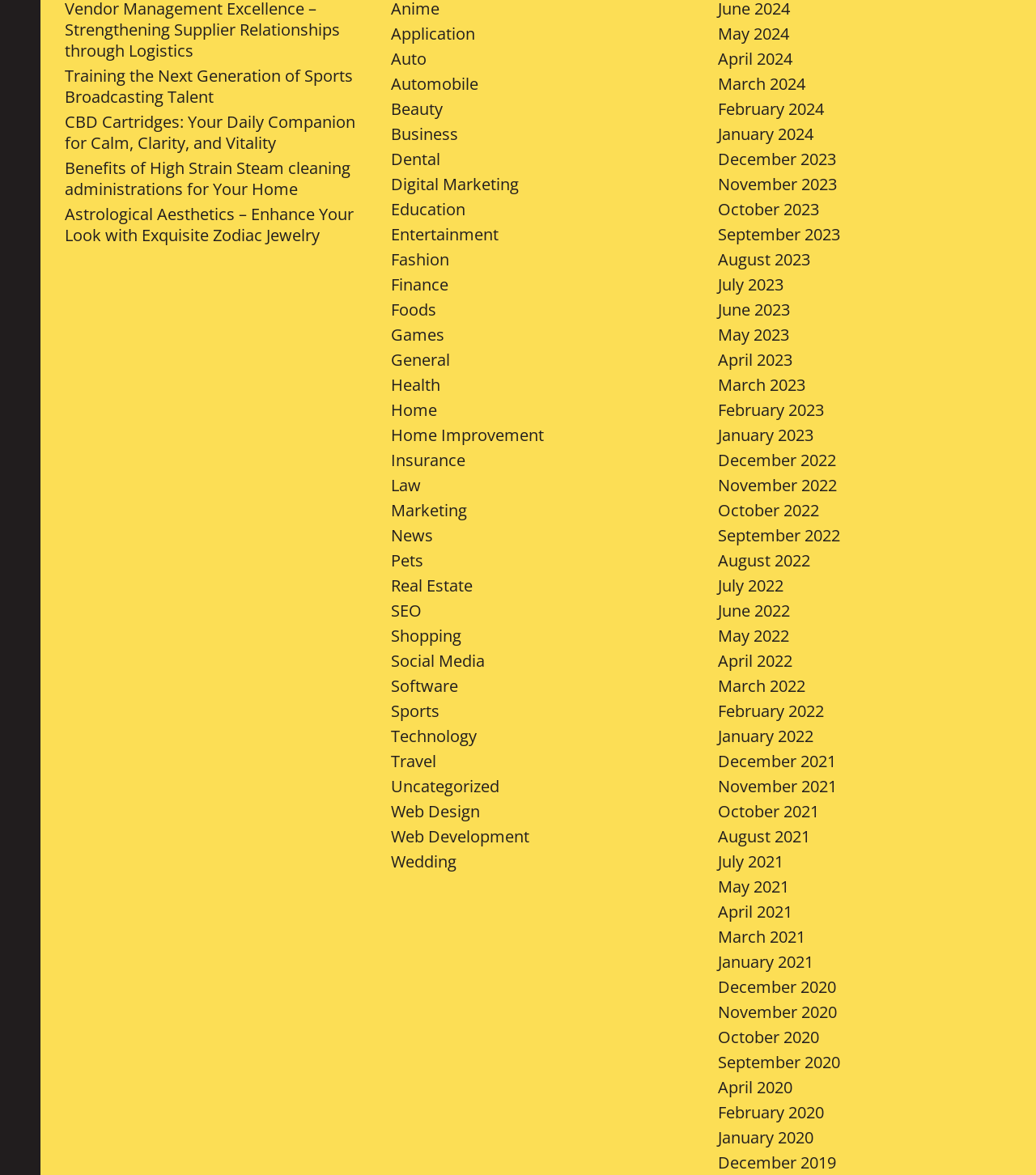Please specify the coordinates of the bounding box for the element that should be clicked to carry out this instruction: "Browse articles from May 2024". The coordinates must be four float numbers between 0 and 1, formatted as [left, top, right, bottom].

[0.693, 0.019, 0.761, 0.038]